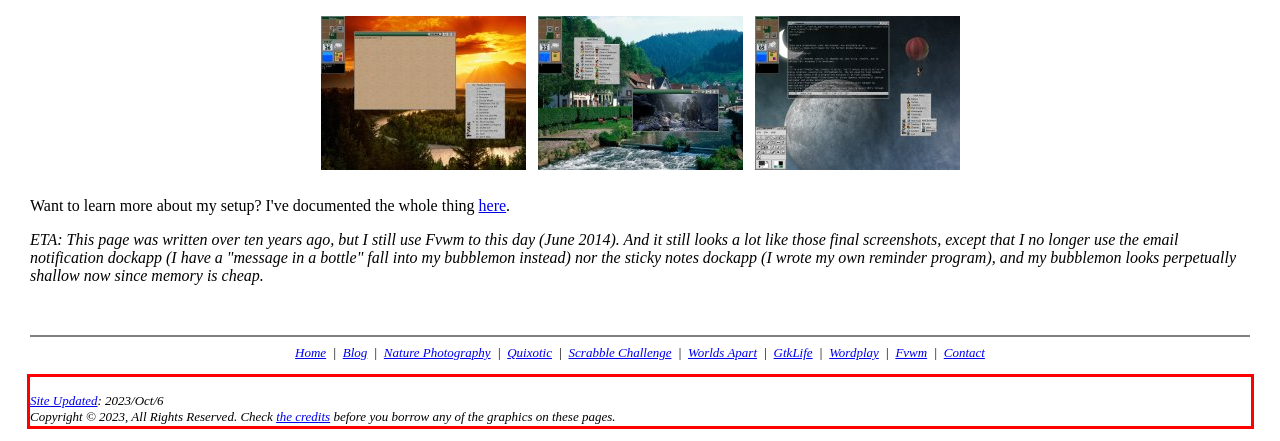You are given a screenshot showing a webpage with a red bounding box. Perform OCR to capture the text within the red bounding box.

Site Updated: 2023/Oct/6 Copyright © 2023, All Rights Reserved. Check the credits before you borrow any of the graphics on these pages.